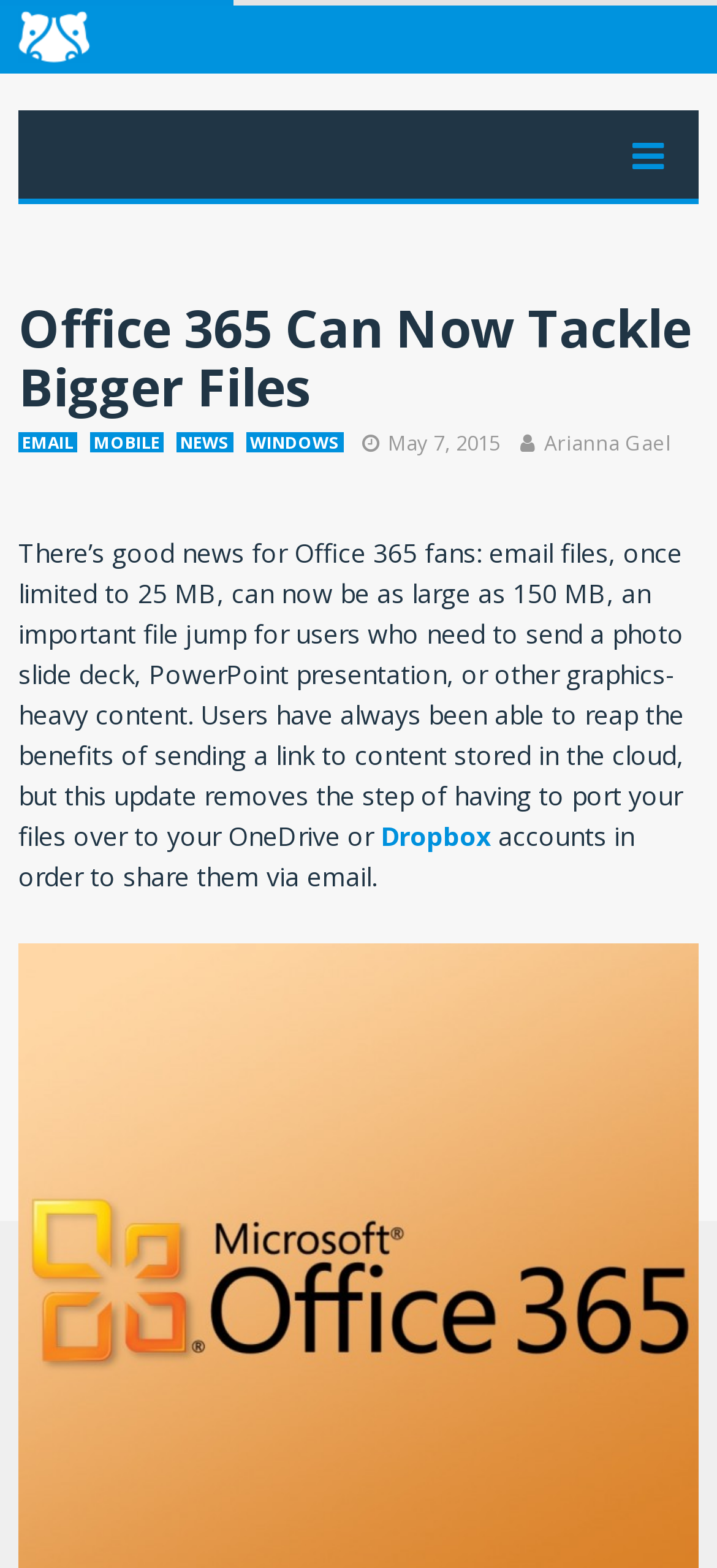Write an elaborate caption that captures the essence of the webpage.

The webpage is about Office 365's new feature, allowing users to send larger email files. At the top left corner, there is a FileHippo logo, which is an image linked to the FileHippo website. Next to the logo, there is a heading that reads "Office 365 Can Now Tackle Bigger Files". Below the heading, there are several links to different categories, including "EMAIL", "MOBILE", "NEWS", and "WINDOWS", which are positioned horizontally and aligned to the left.

On the right side of the page, there is a link with a search icon, represented by the Unicode character "\uf0c9". Below the links, there is a date "May 7, 2015" and an author's name "Arianna Gael" positioned on the right side of the page.

The main content of the page is a paragraph of text that explains the new feature of Office 365, allowing users to send email files up to 150 MB in size. The text also mentions that users can share files via email by sending a link to content stored in the cloud, without having to port files to OneDrive or other cloud storage services like Dropbox. The paragraph is positioned below the links and date, and spans across the entire width of the page.